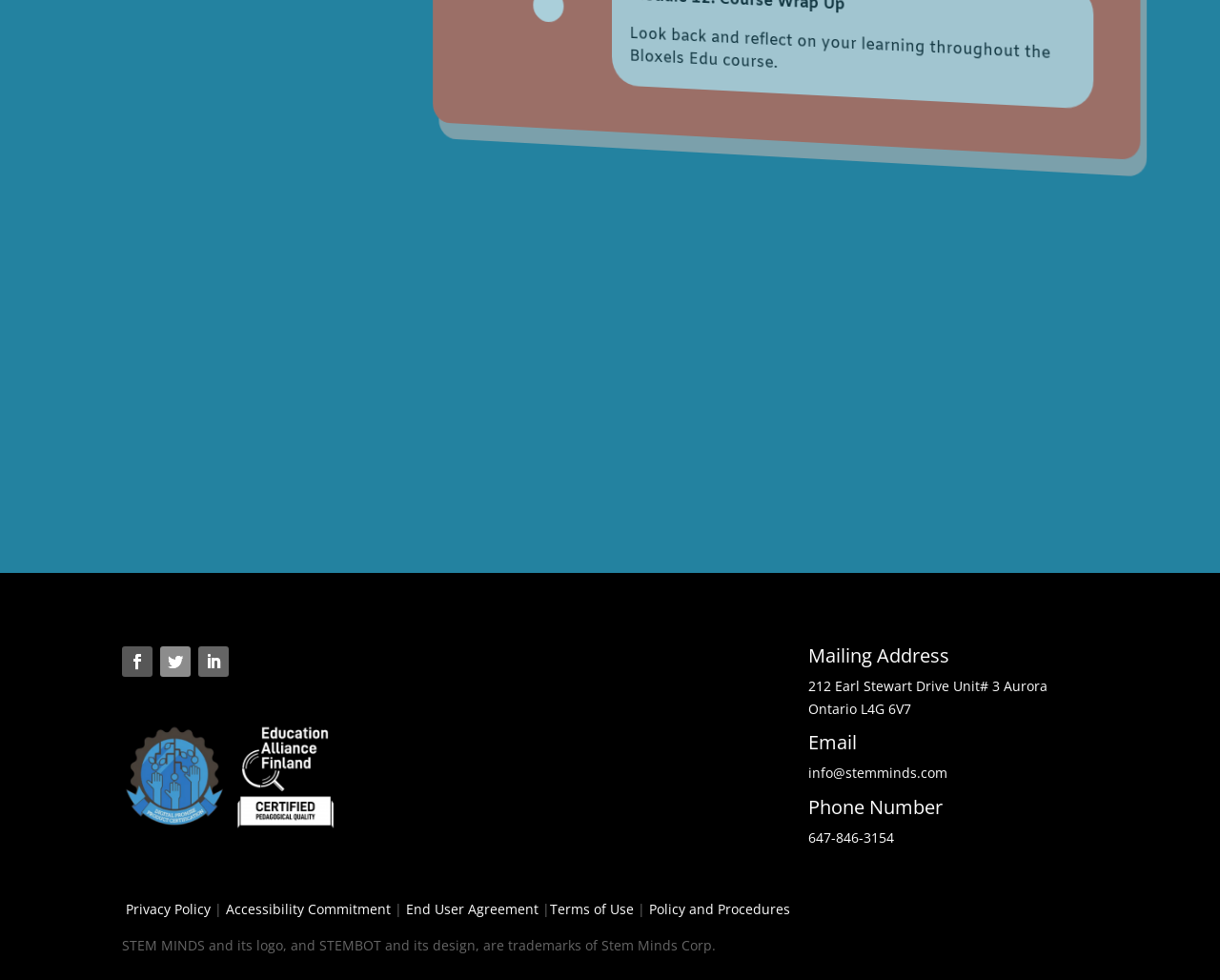Use one word or a short phrase to answer the question provided: 
What is the mailing address of Stem Minds?

212 Earl Stewart Drive Unit# 3 Aurora Ontario L4G 6V7